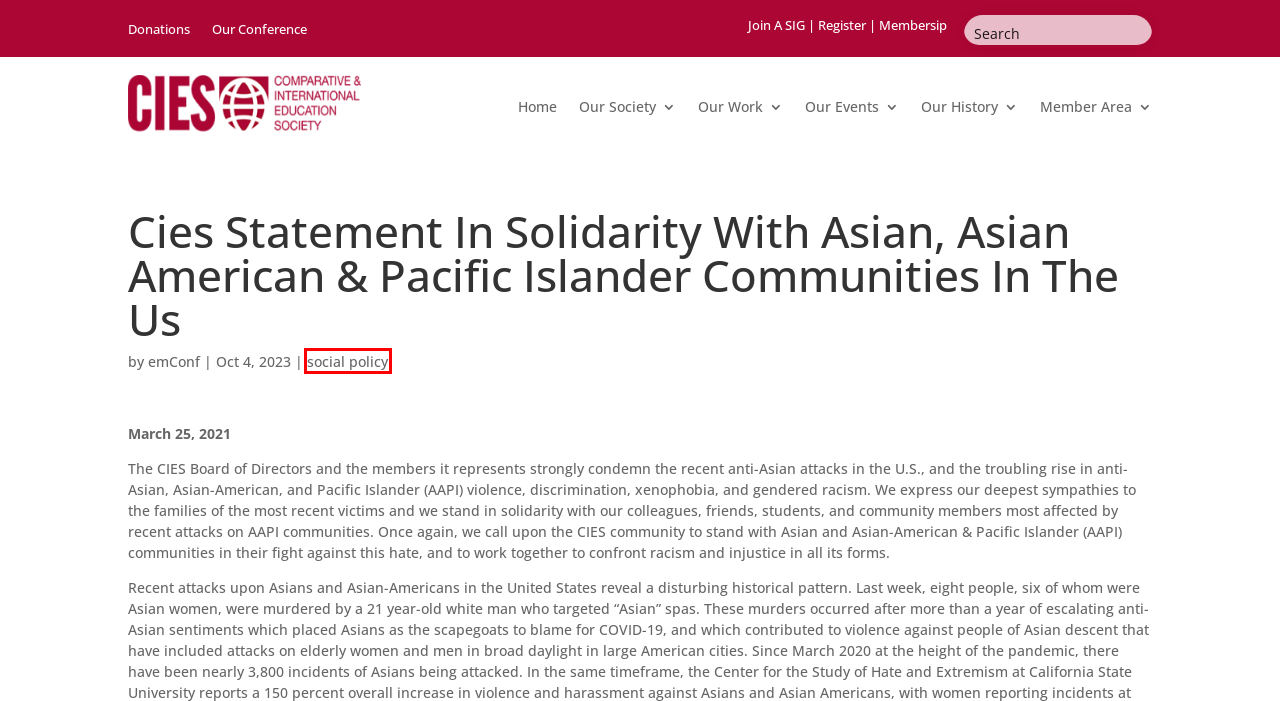Analyze the screenshot of a webpage with a red bounding box and select the webpage description that most accurately describes the new page resulting from clicking the element inside the red box. Here are the candidates:
A. Current Awards | Comparative and International Education Society
B. CIES 2025 - Envisioning Education in a Digital Society | Chicago, IL
C. Member Area | Comparative and International Education Society
D. emConf | Comparative and International Education Society
E. Our History | Comparative and International Education Society
F. Special Interest Groups | Comparative and International Education Society
G. Our Work | Comparative and International Education Society
H. social policy | Comparative and International Education Society

H